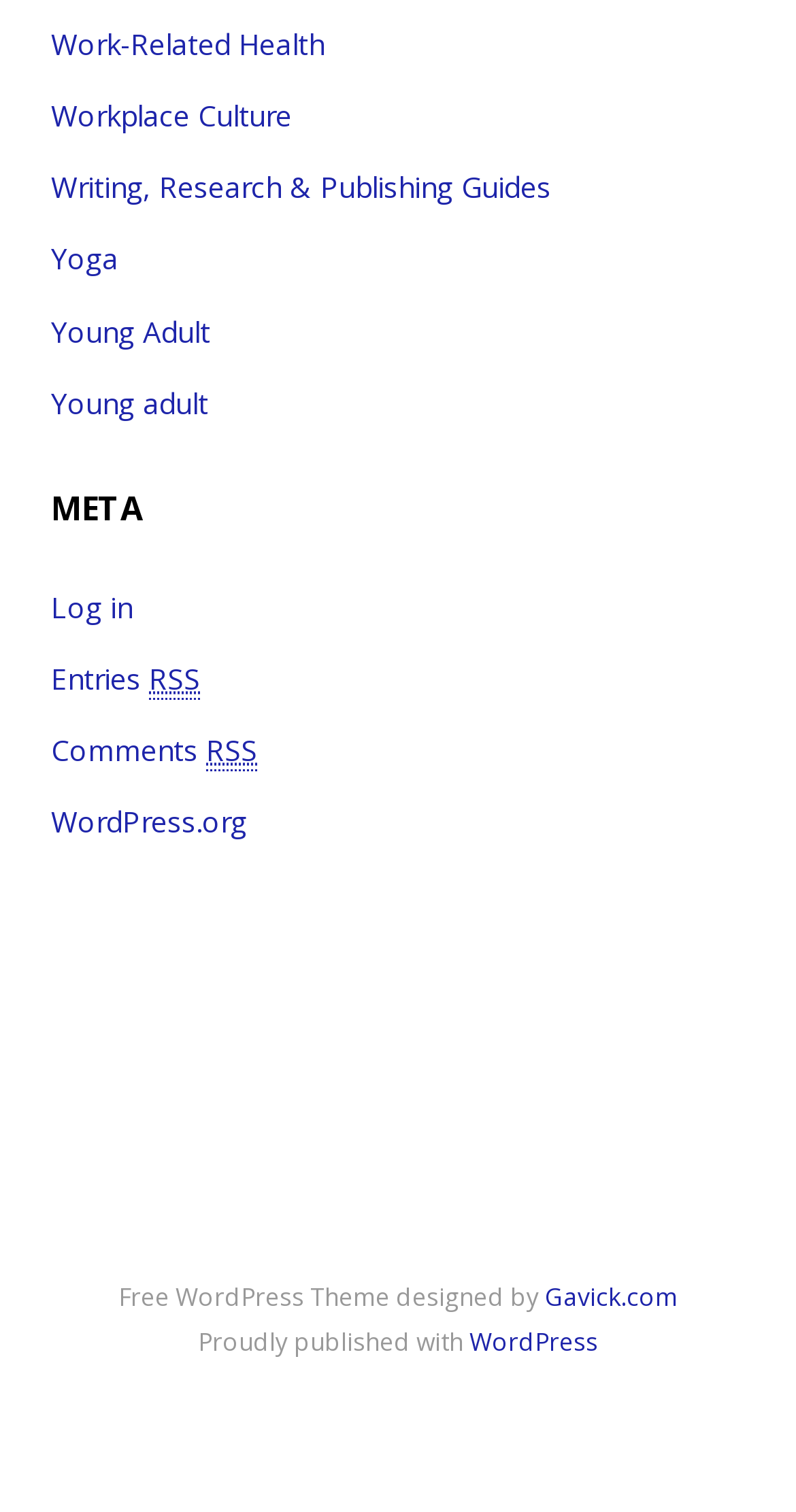Identify the coordinates of the bounding box for the element described below: "http://arleneeakle.com". Return the coordinates as four float numbers between 0 and 1: [left, top, right, bottom].

None